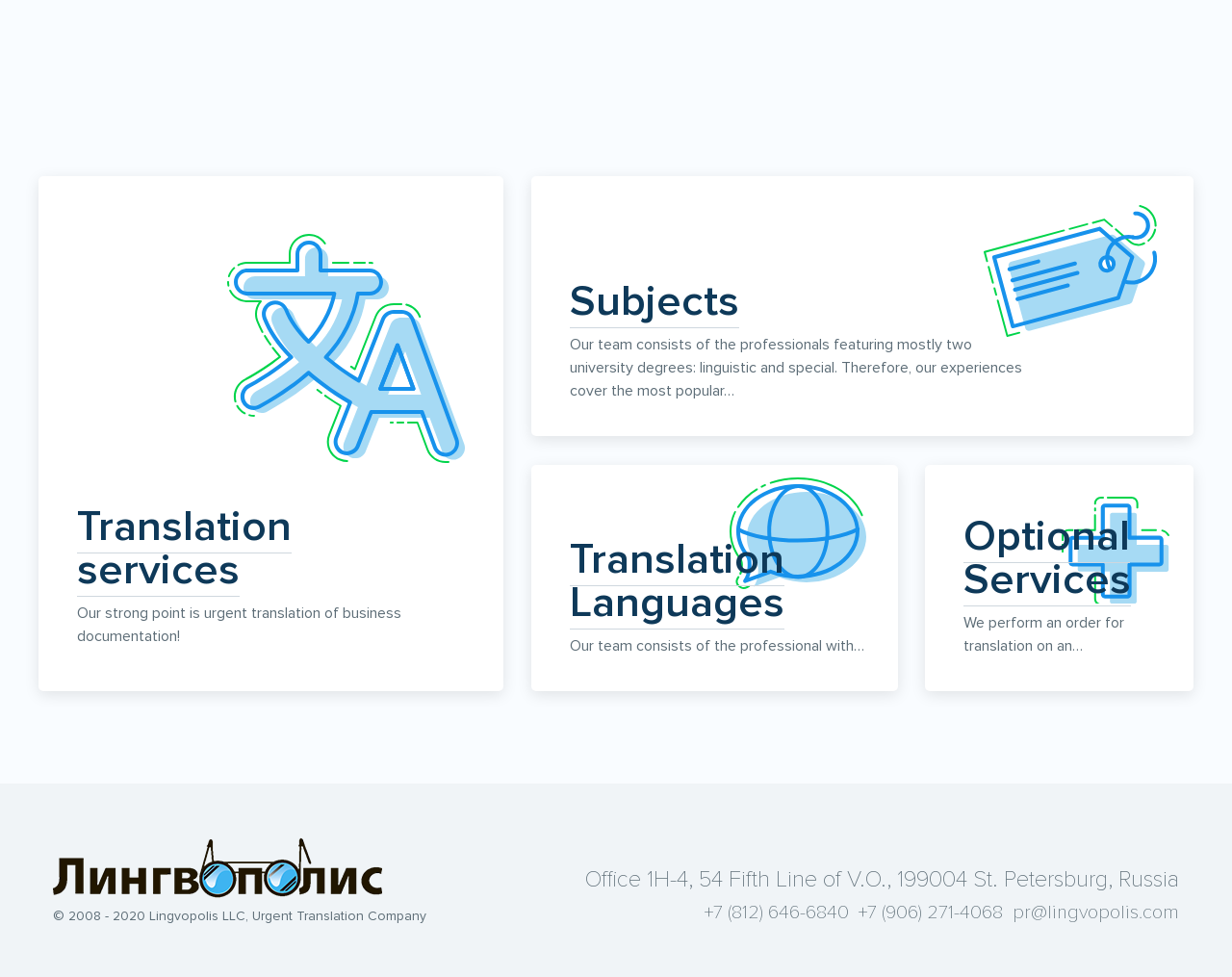Answer the question using only a single word or phrase: 
What is the company's email address?

pr@lingvopolis.com